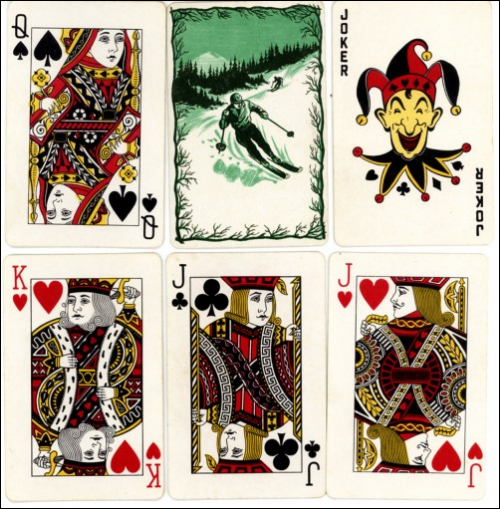Provide a thorough and detailed response to the question by examining the image: 
What is the attire of the King of Hearts?

According to the caption, the King of Hearts is 'decked out in regal attire and rich detailing', indicating that he is dressed in a majestic and ornate manner.